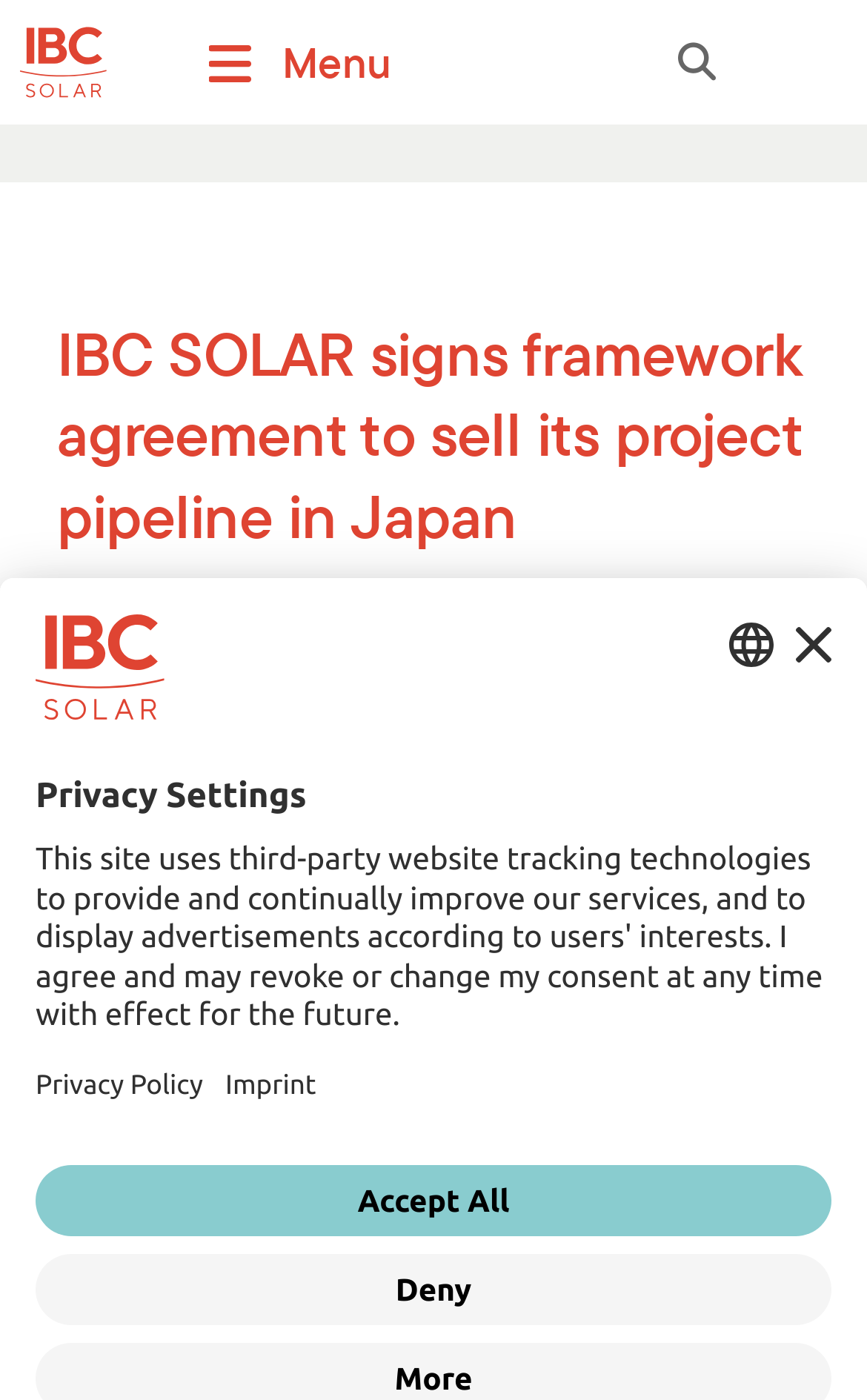Show the bounding box coordinates of the element that should be clicked to complete the task: "Click the menu button".

[0.313, 0.025, 0.451, 0.063]